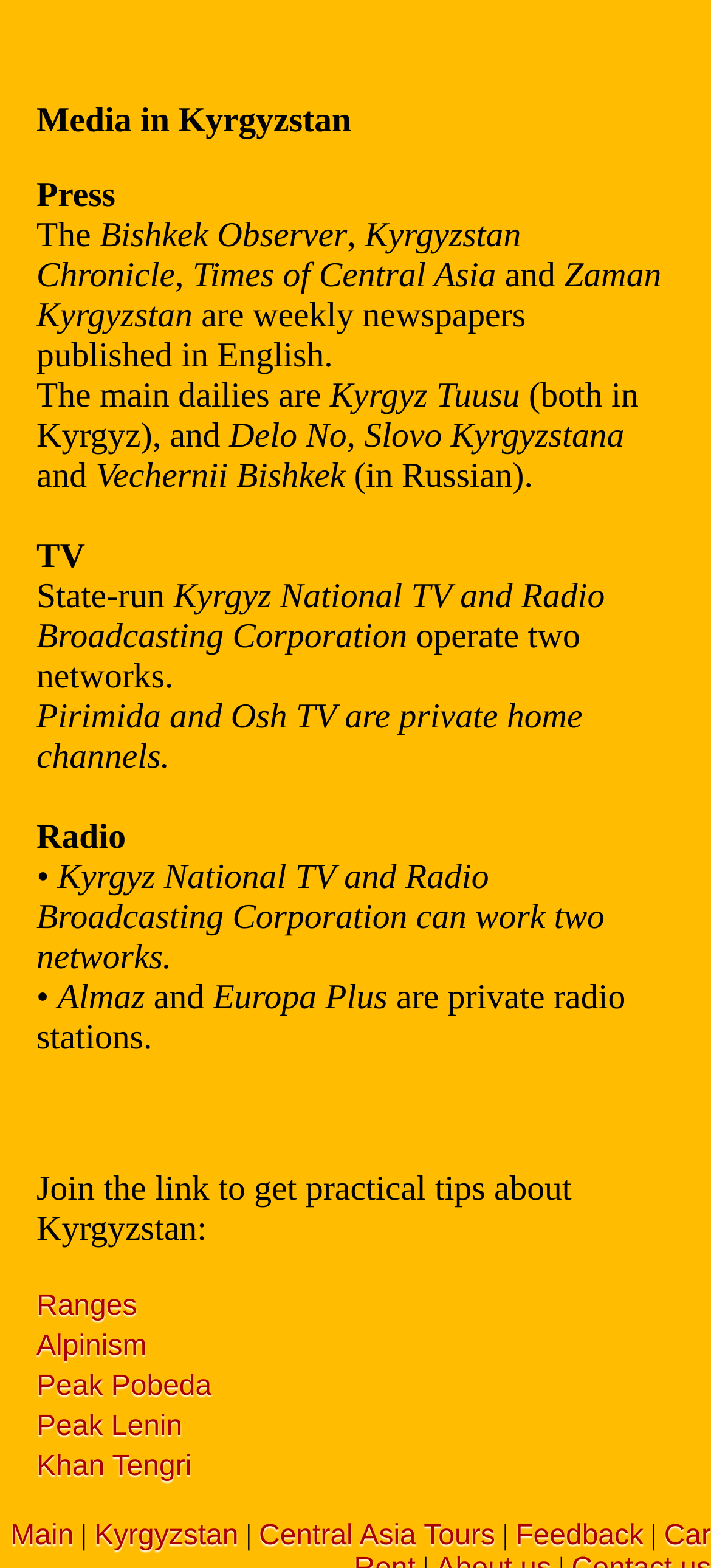Find the bounding box coordinates of the element to click in order to complete the given instruction: "Check the Main webpage."

[0.015, 0.97, 0.104, 0.99]